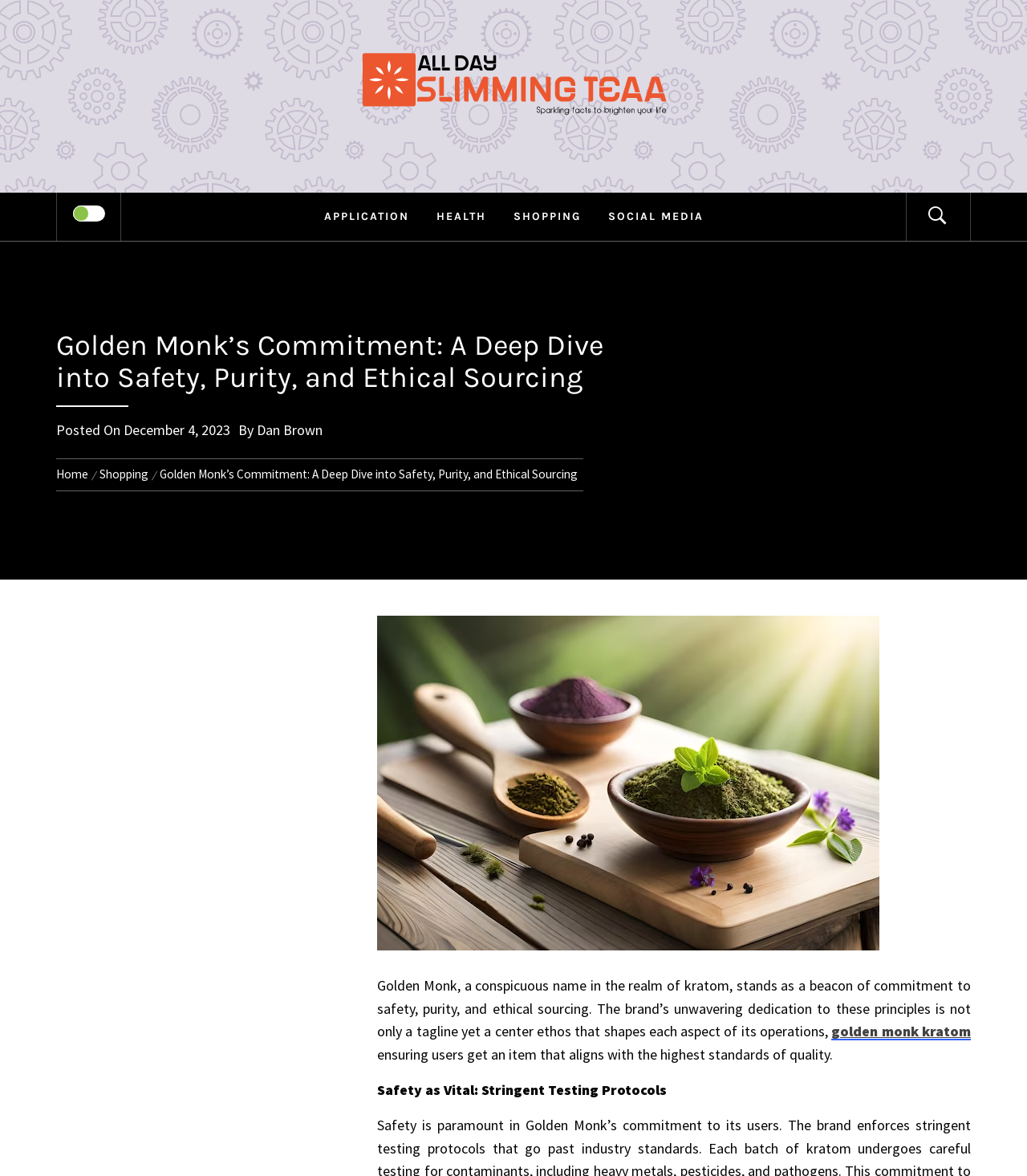Identify and provide the text content of the webpage's primary headline.

Golden Monk’s Commitment: A Deep Dive into Safety, Purity, and Ethical Sourcing